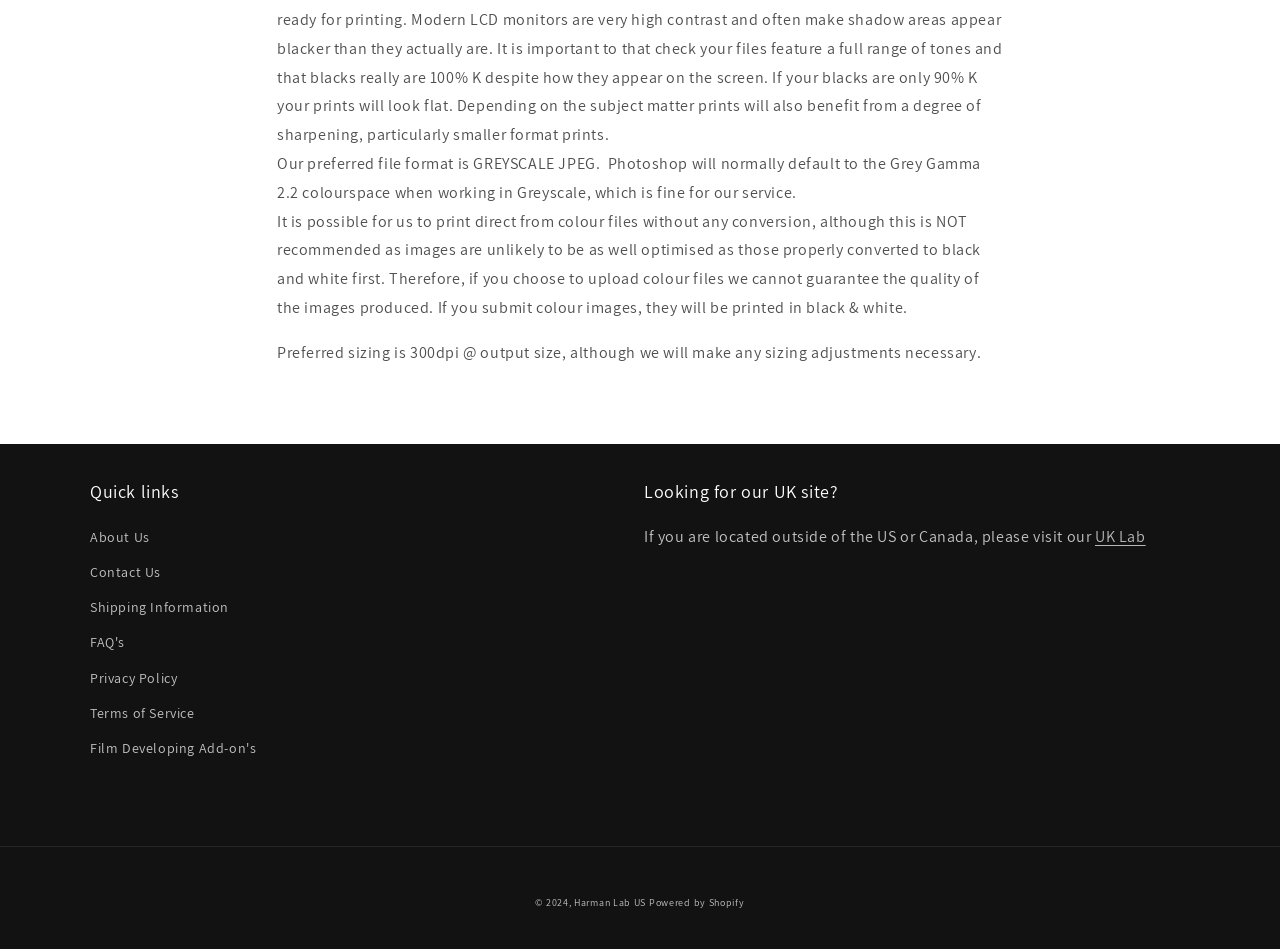Bounding box coordinates should be in the format (top-left x, top-left y, bottom-right x, bottom-right y) and all values should be floating point numbers between 0 and 1. Determine the bounding box coordinate for the UI element described as: Terms of Service

[0.07, 0.733, 0.152, 0.77]